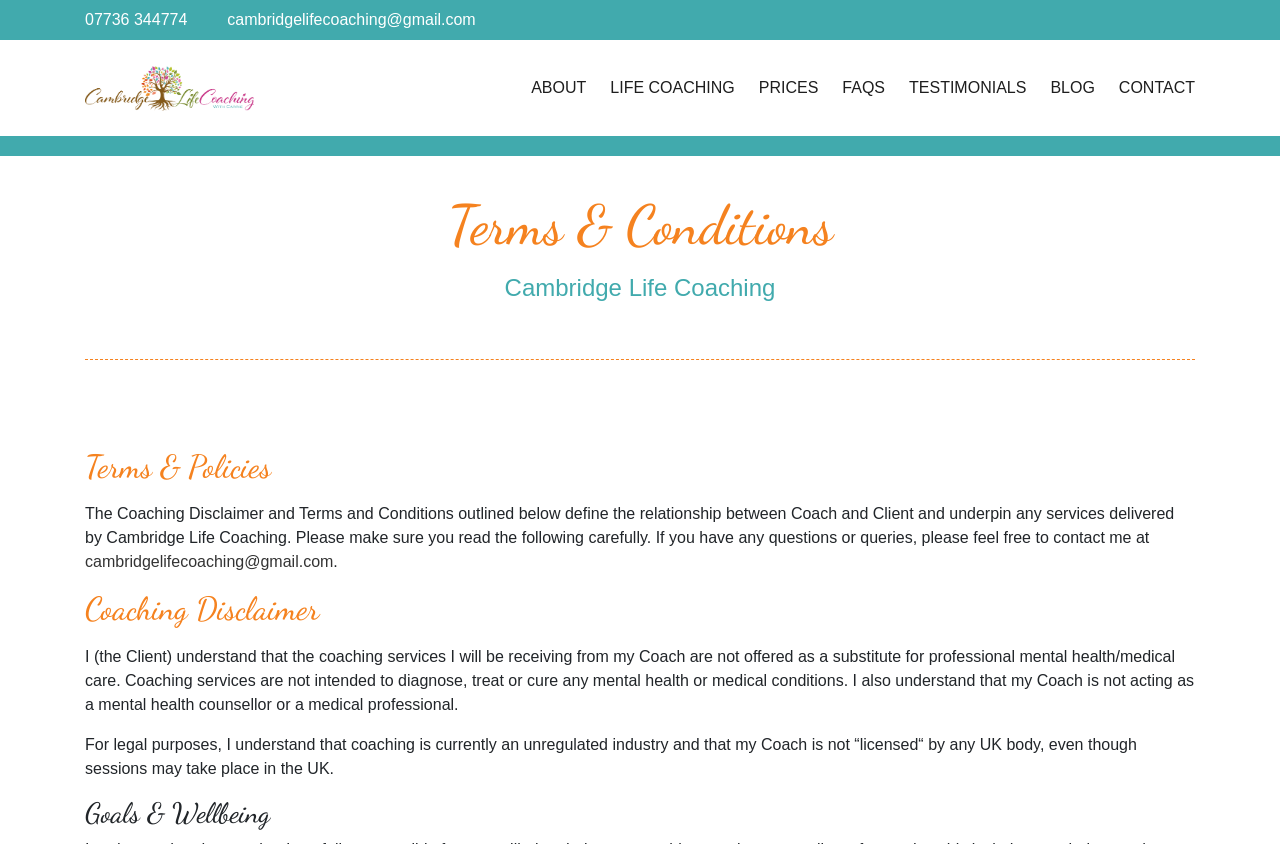Can you specify the bounding box coordinates of the area that needs to be clicked to fulfill the following instruction: "Send an email to the coach"?

[0.178, 0.013, 0.372, 0.033]